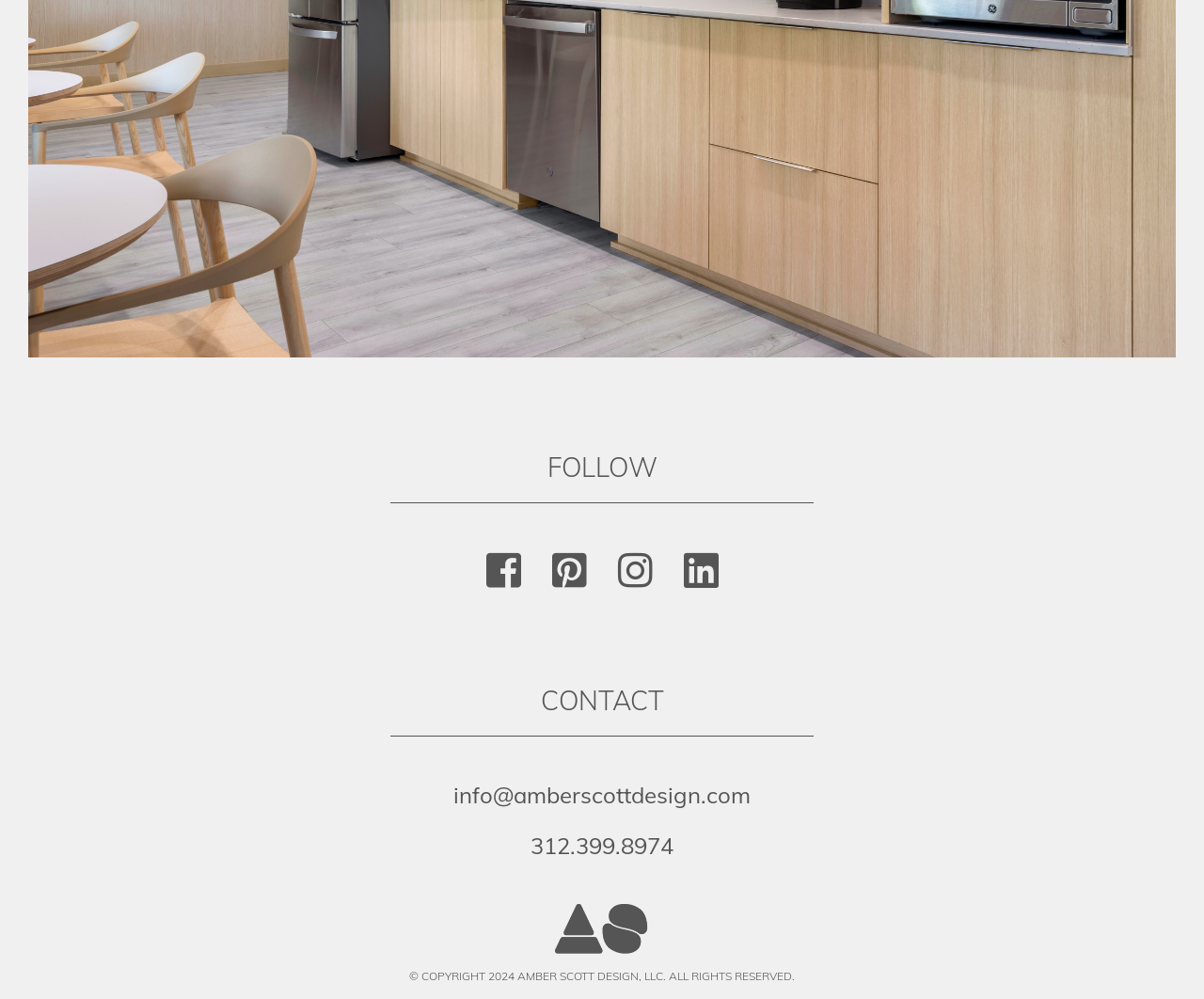Please respond to the question with a concise word or phrase:
What is the year of copyright?

2024